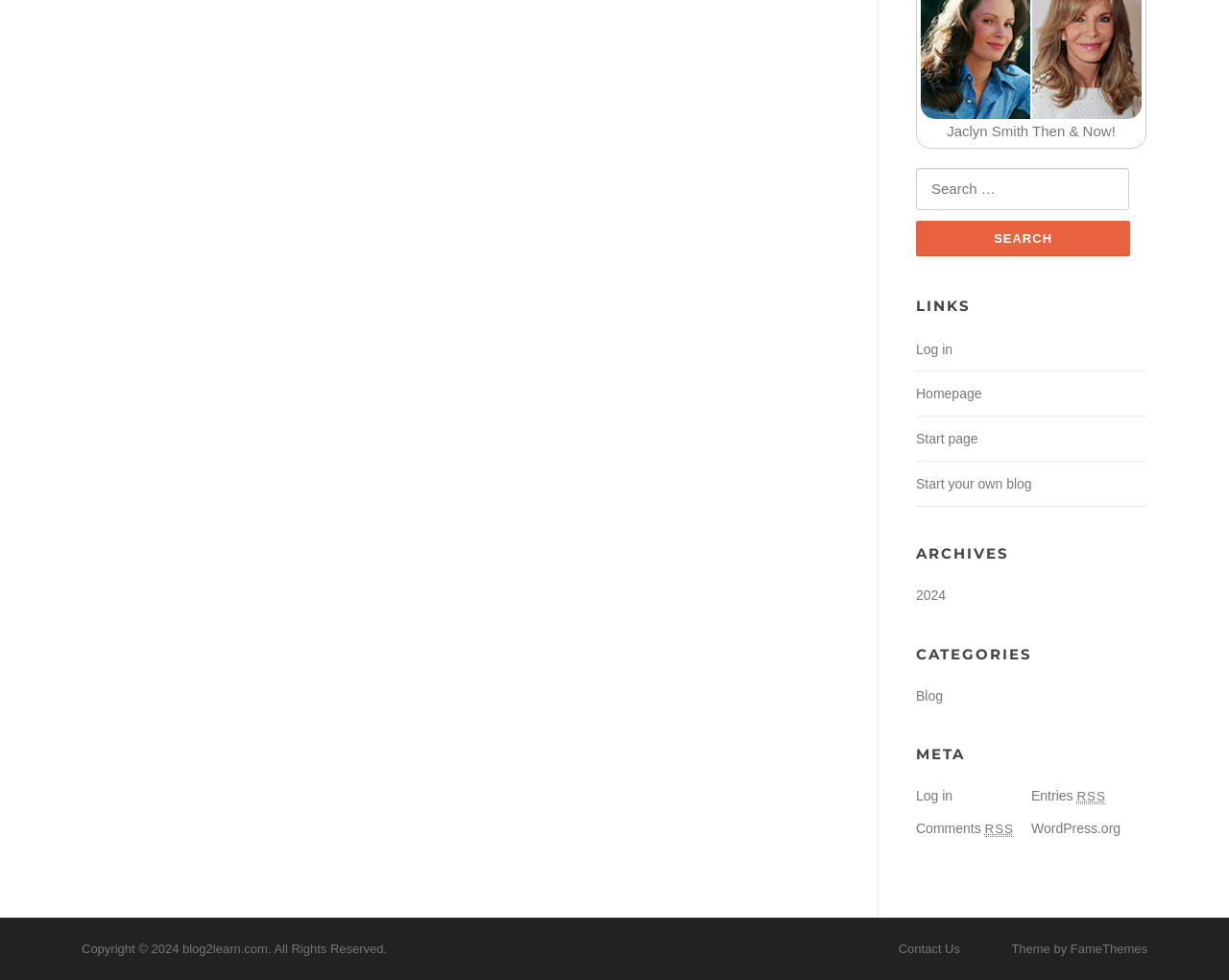Answer in one word or a short phrase: 
What is the title of the webpage?

Jaclyn Smith Then & Now!